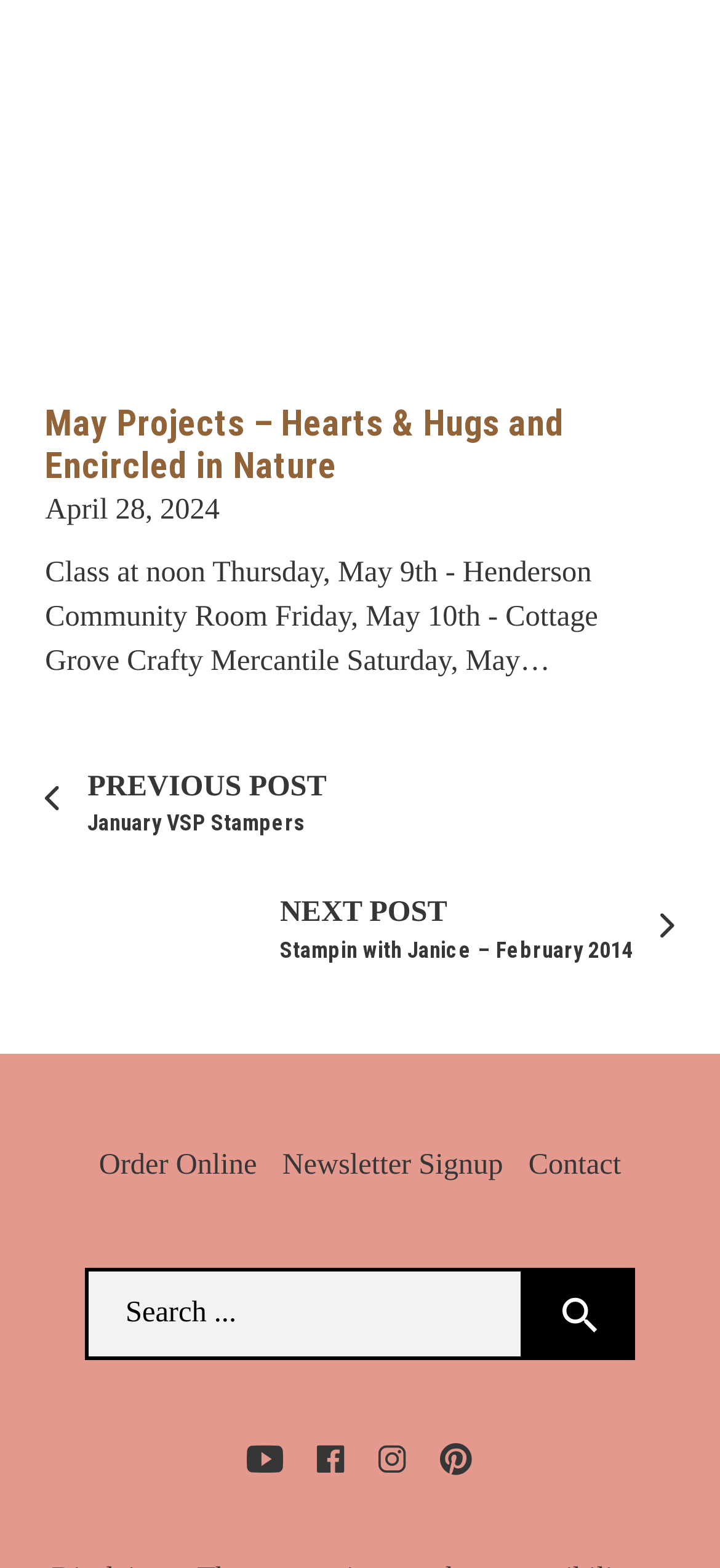Locate the bounding box coordinates of the item that should be clicked to fulfill the instruction: "Browse 'Related Post' section".

None